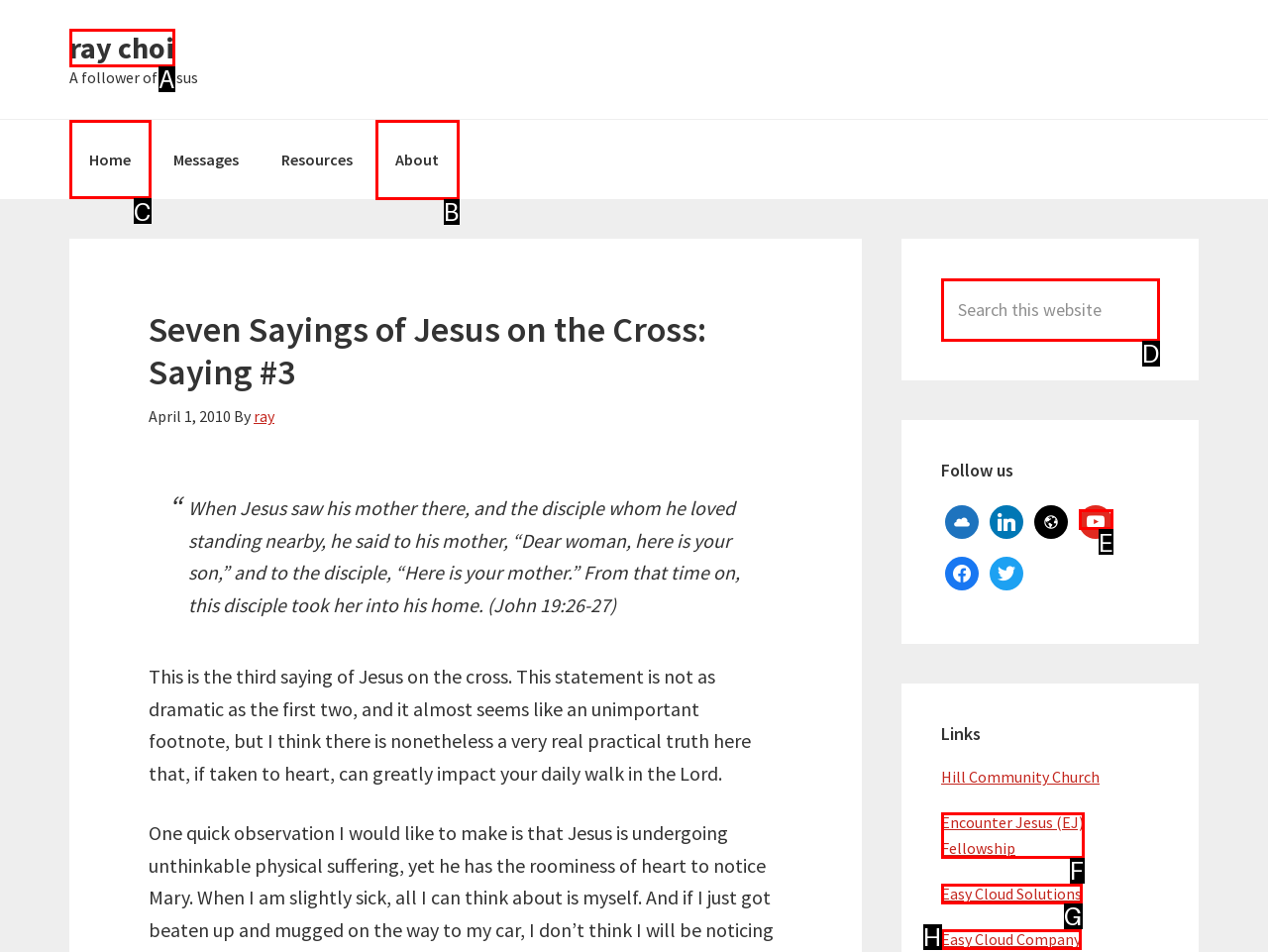Determine the letter of the UI element that will complete the task: Click the 'Home' link
Reply with the corresponding letter.

C